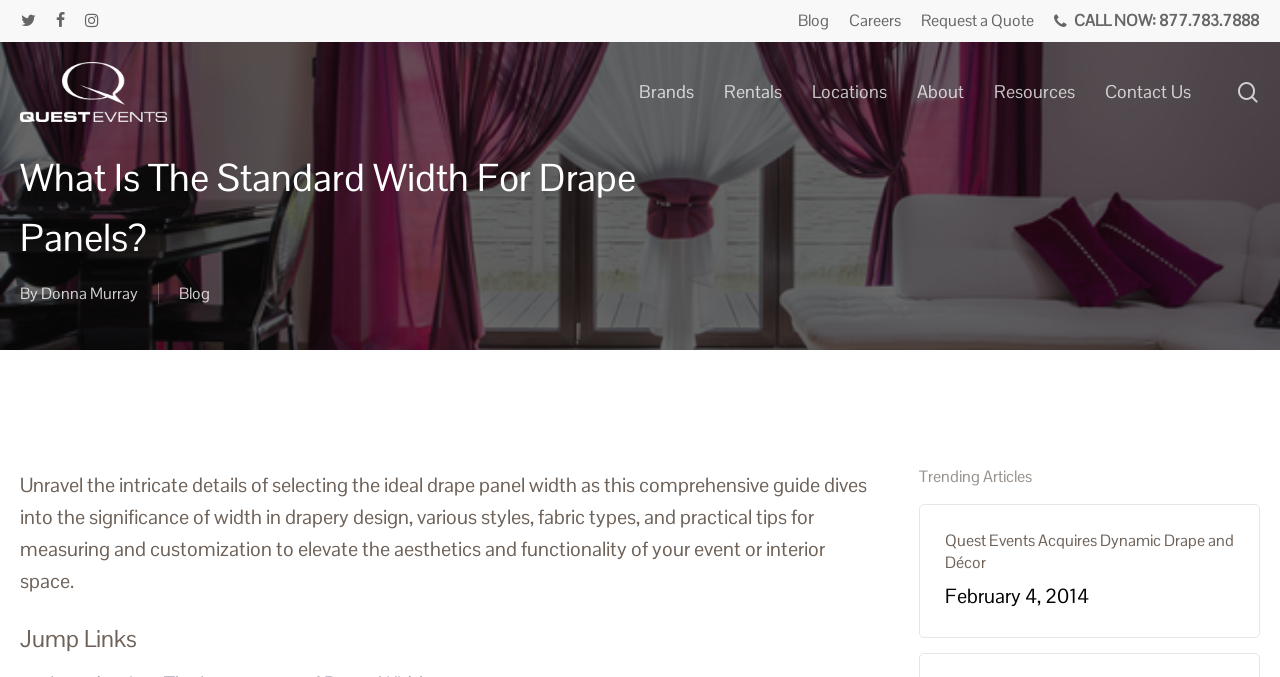What is the topic of the blog post?
Based on the content of the image, thoroughly explain and answer the question.

I found the topic of the blog post by reading the title and the introductory paragraph, which discusses the importance of selecting the ideal drape panel width for drapery design and interior spaces.